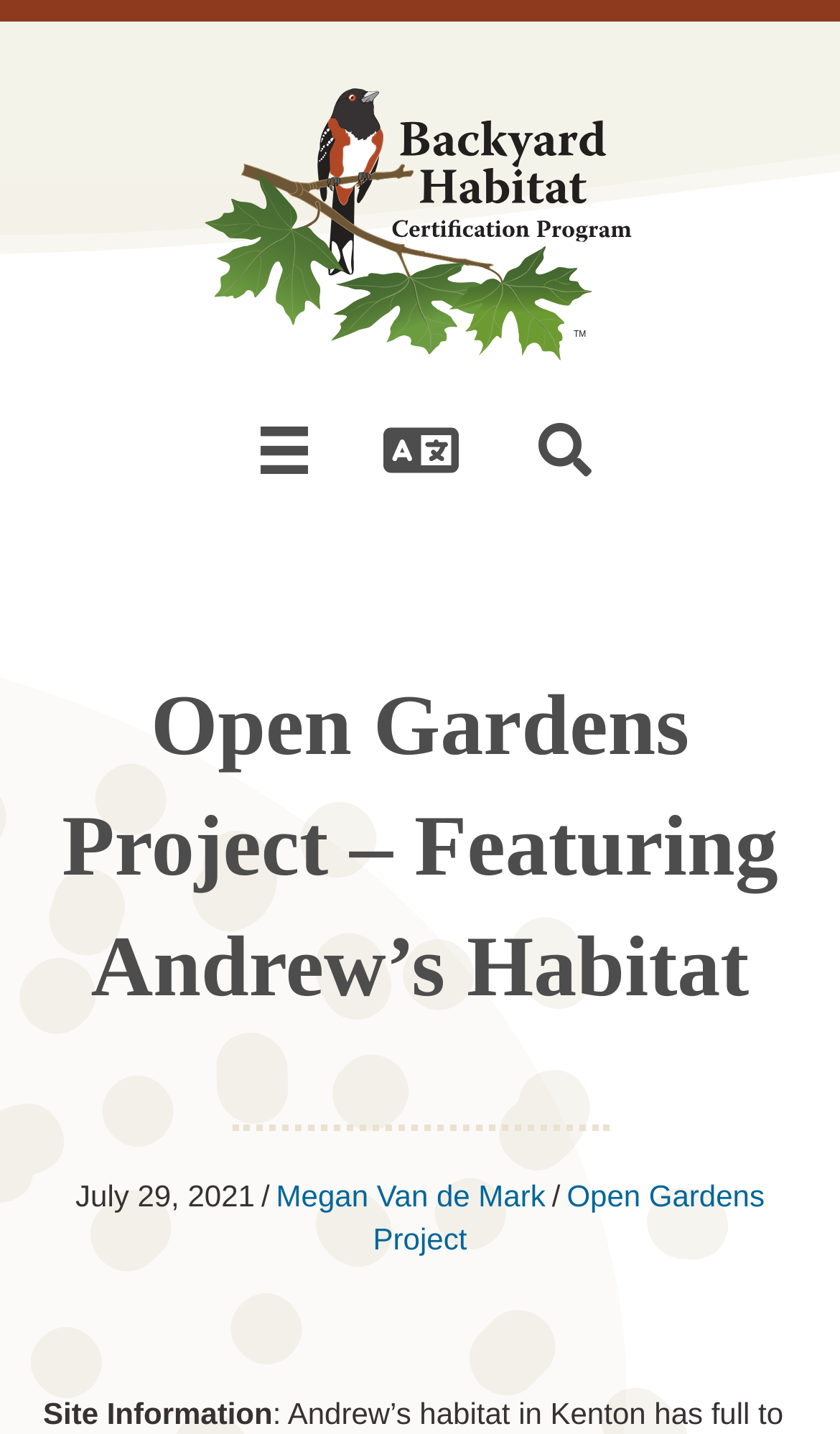Locate the bounding box of the UI element described in the following text: "English▼".

[0.454, 0.293, 0.551, 0.335]